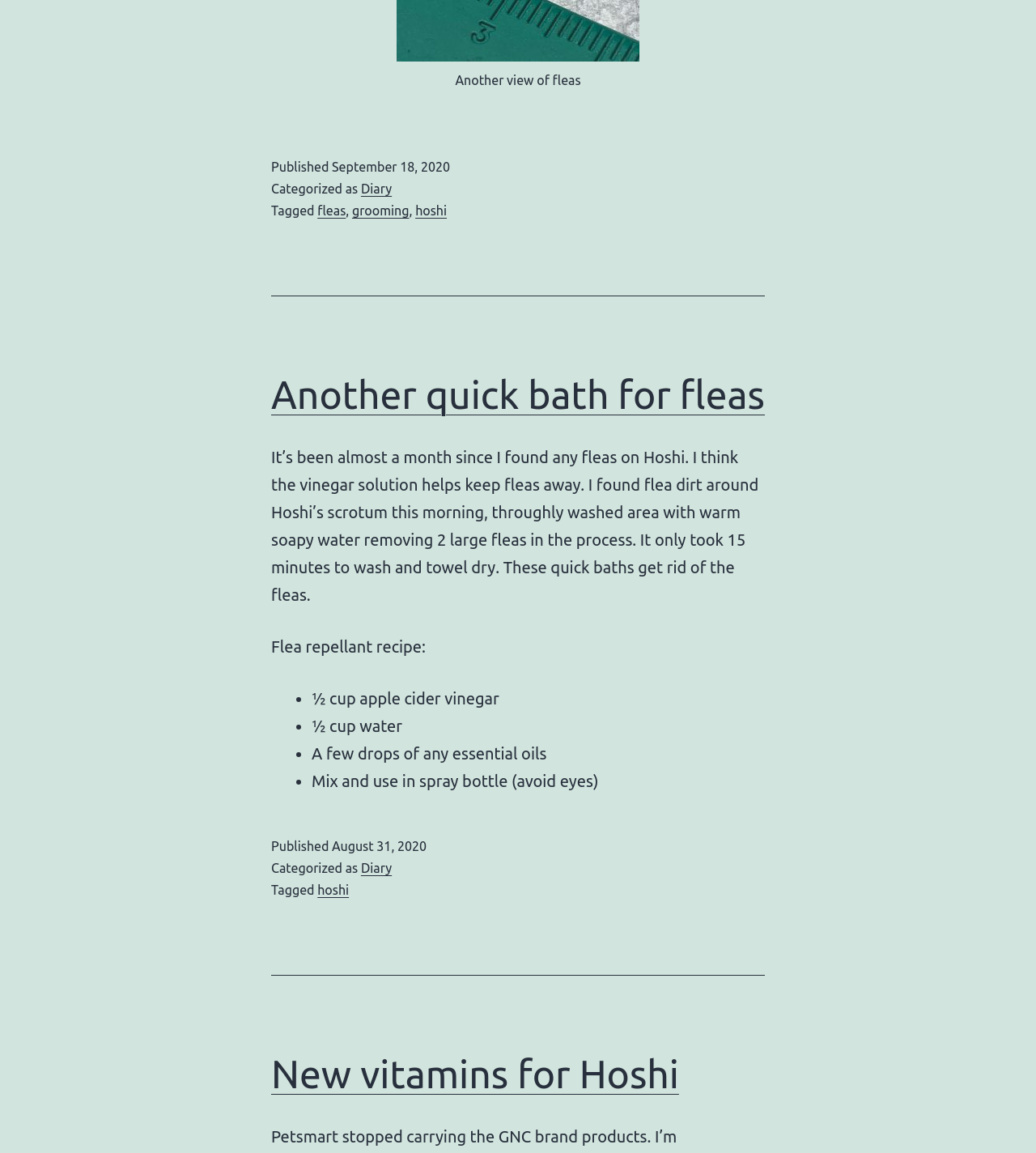What is the name of the pet mentioned in the articles?
Look at the webpage screenshot and answer the question with a detailed explanation.

The name of the pet mentioned in the articles is Hoshi, which is mentioned multiple times in the content of the articles.